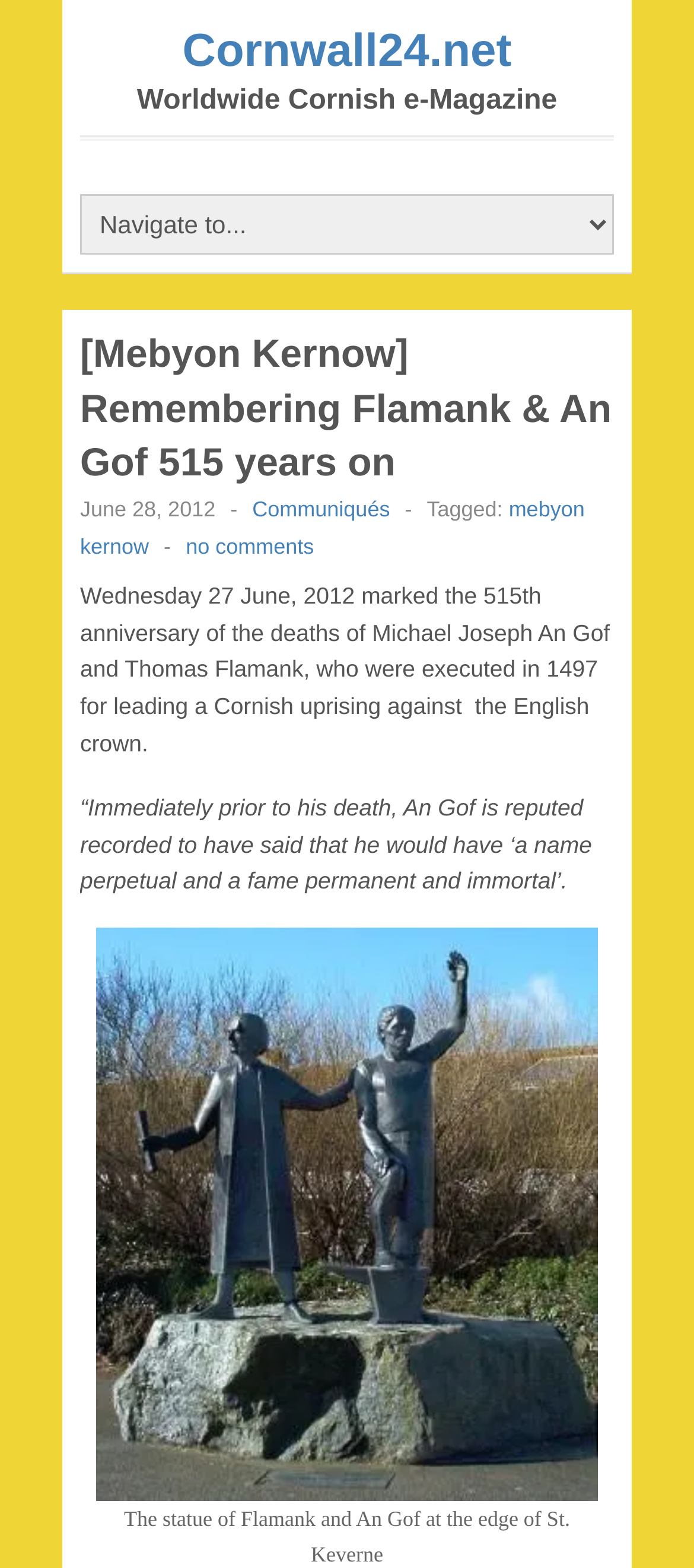Use a single word or phrase to answer the question: What is the date of the article?

June 28, 2012